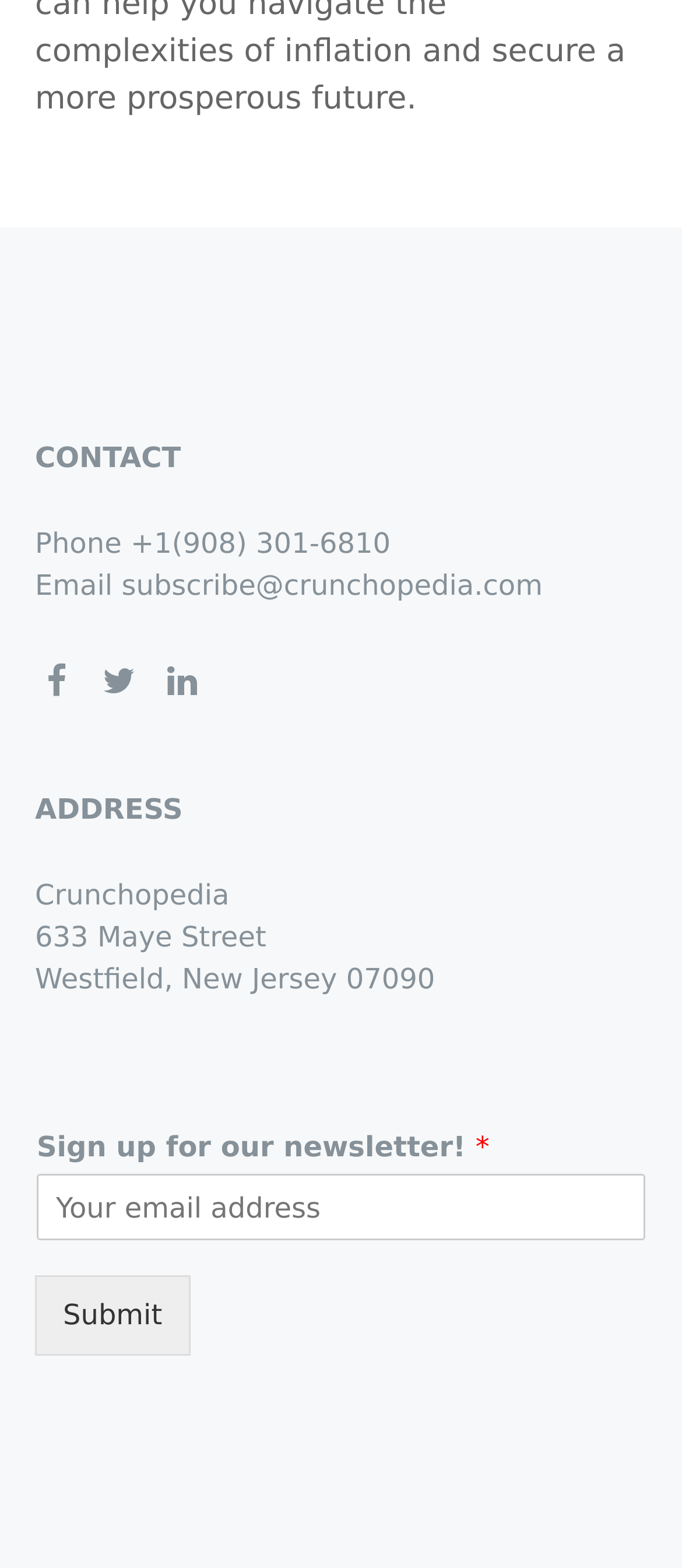Analyze the image and give a detailed response to the question:
What is the phone number to contact?

I found the phone number by looking at the 'CONTACT' section, where it is listed as 'Phone' with a '+' symbol and the actual number.